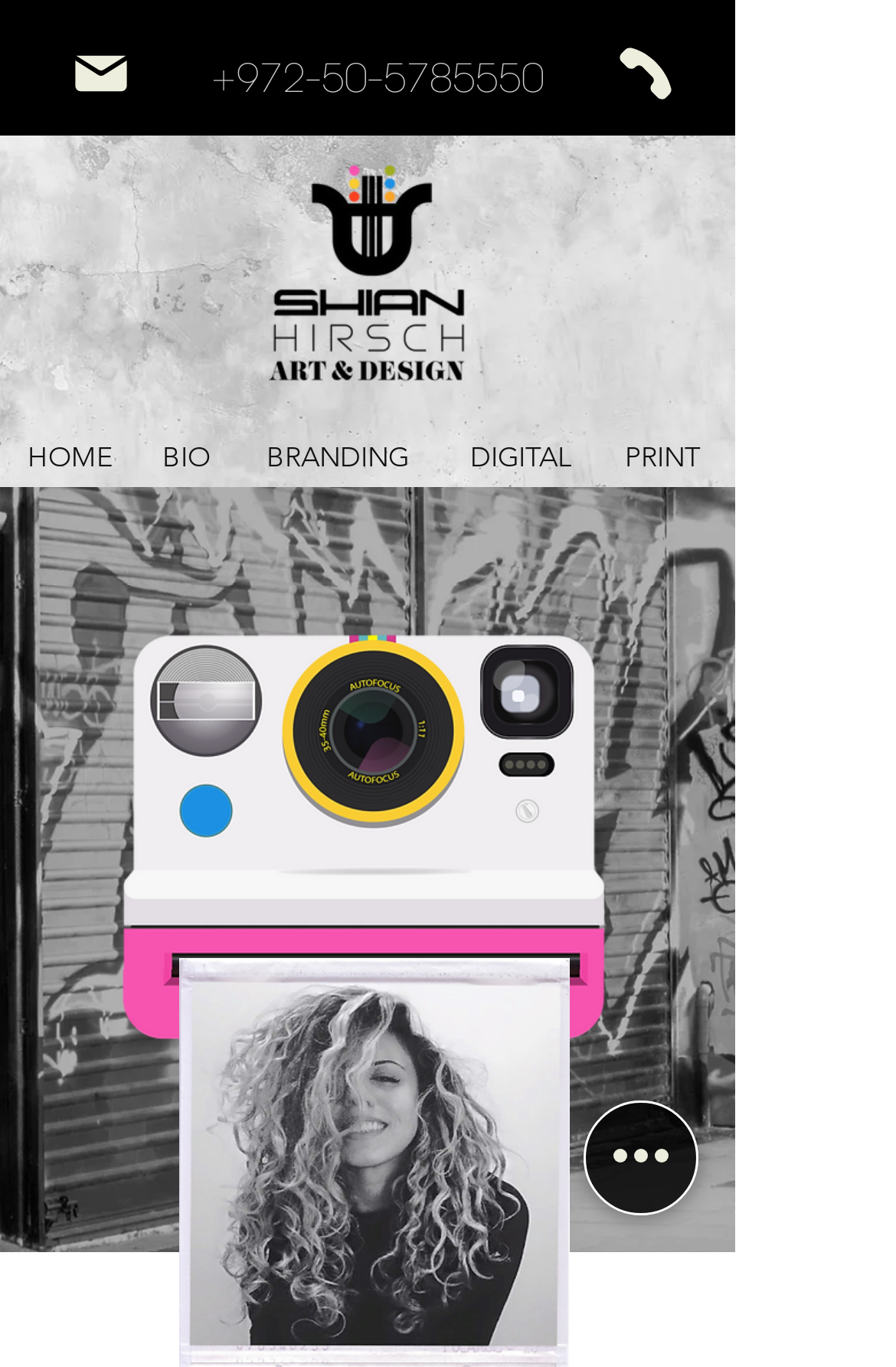Specify the bounding box coordinates of the area that needs to be clicked to achieve the following instruction: "Check disclaimer".

None